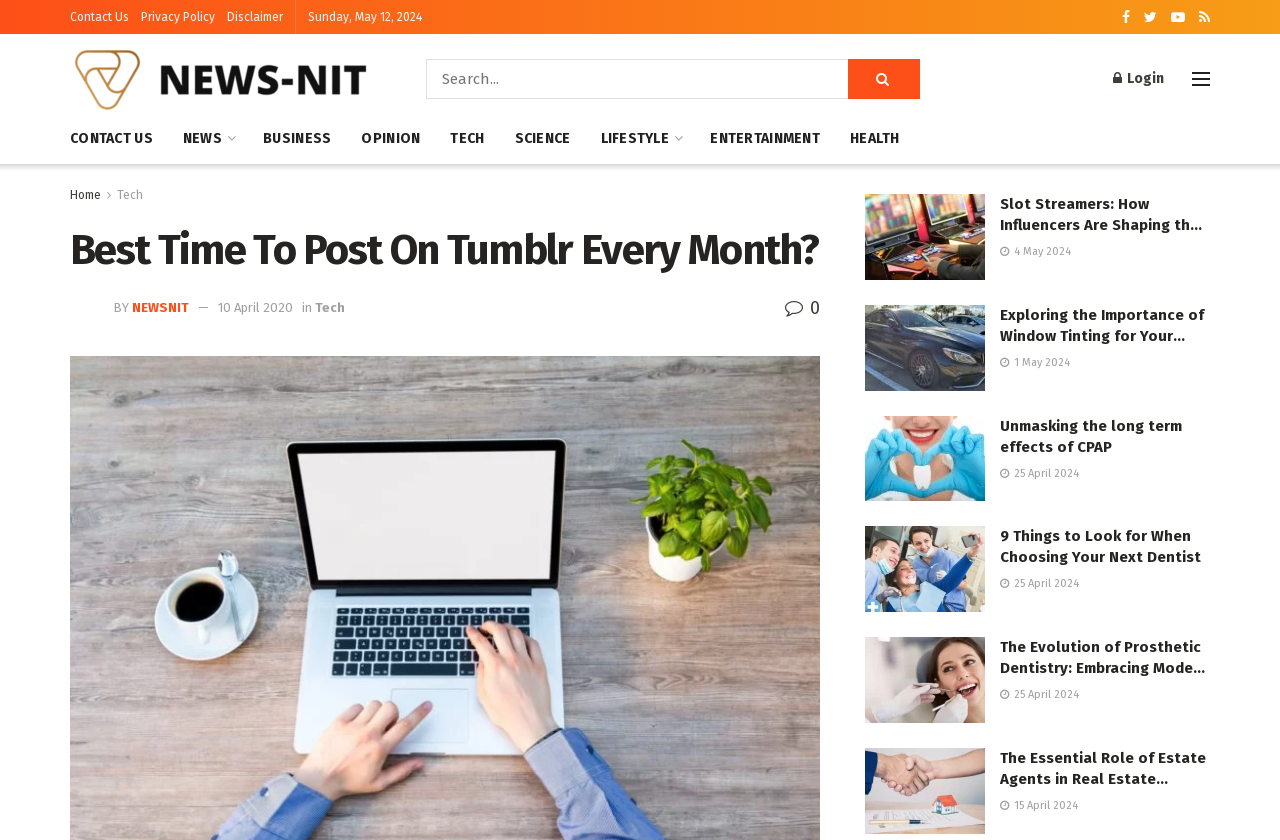Could you specify the bounding box coordinates for the clickable section to complete the following instruction: "Go to the Home page"?

[0.055, 0.224, 0.079, 0.24]